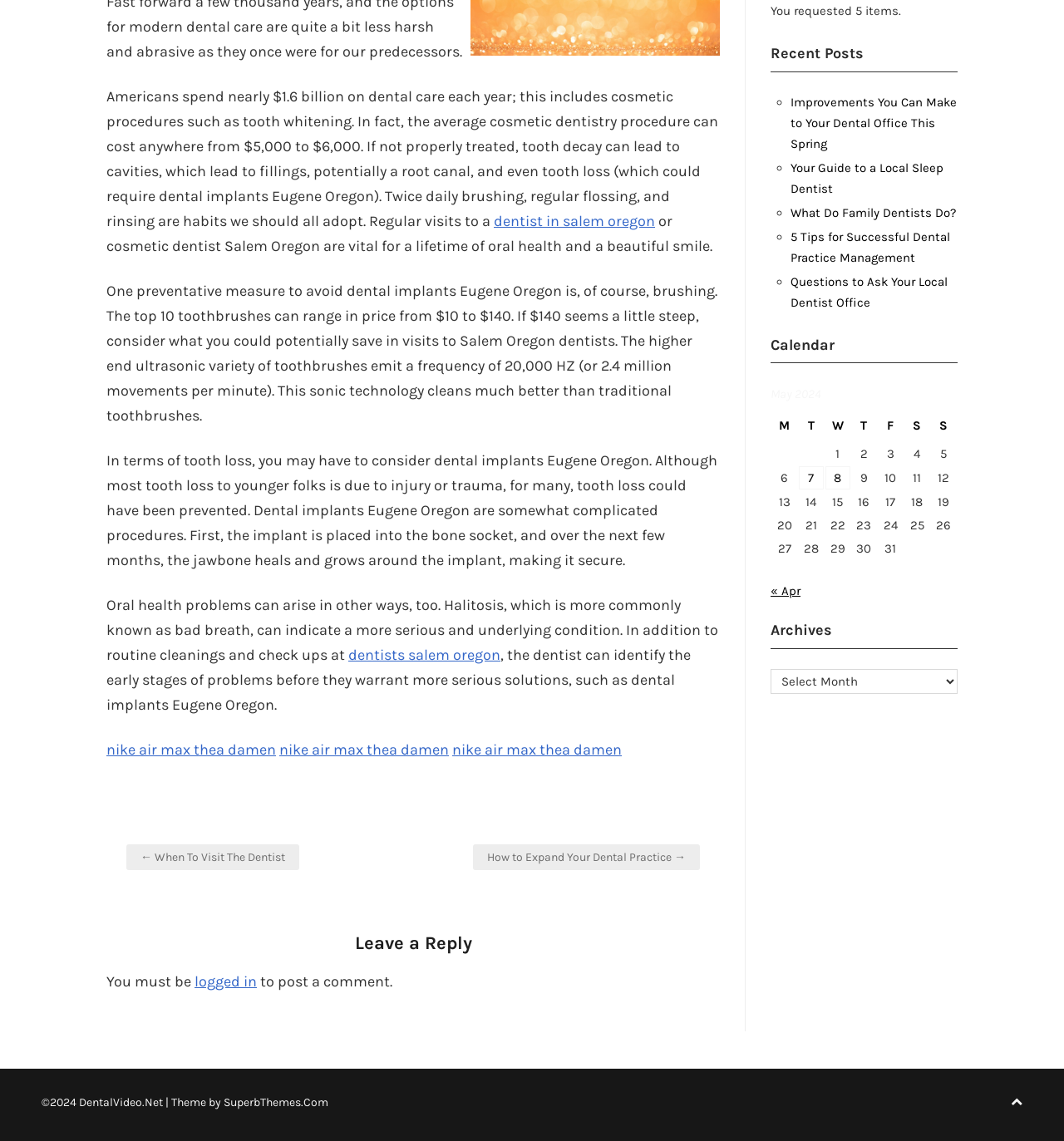Please find the bounding box coordinates (top-left x, top-left y, bottom-right x, bottom-right y) in the screenshot for the UI element described as follows: nike air max thea damen

[0.425, 0.649, 0.584, 0.665]